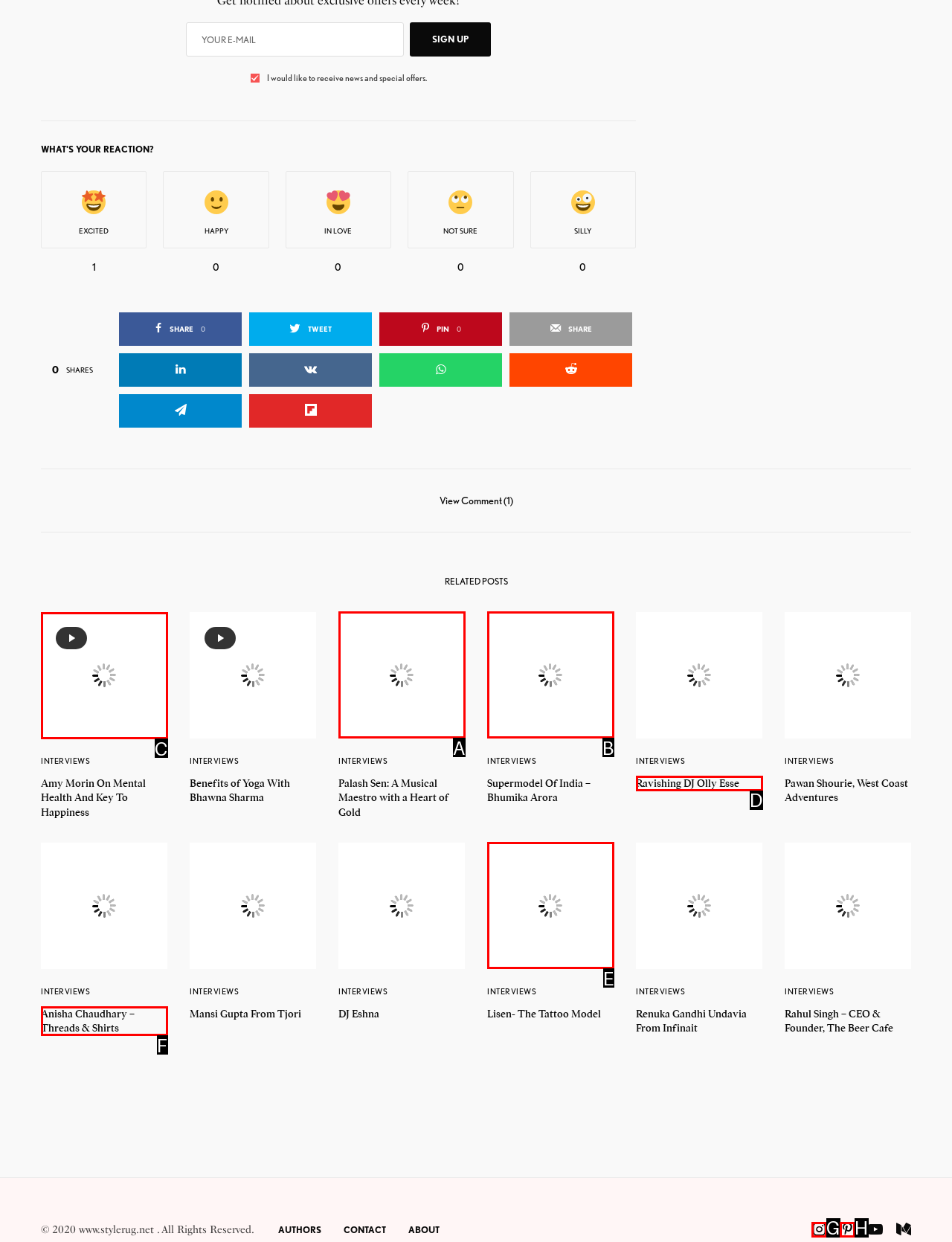Point out the specific HTML element to click to complete this task: Read interview with Amy Morin Reply with the letter of the chosen option.

C